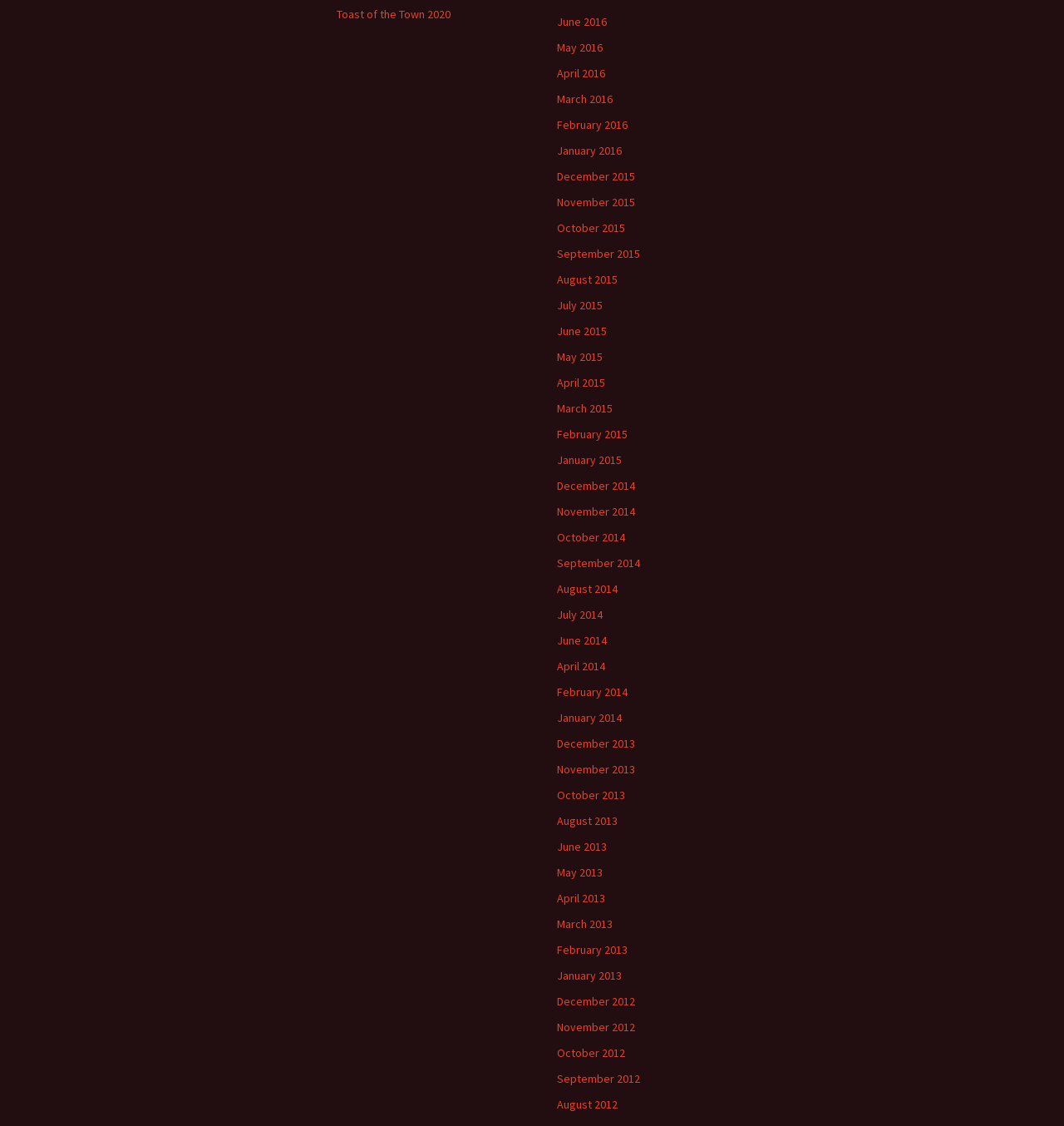Identify the bounding box coordinates of the specific part of the webpage to click to complete this instruction: "View Toast of the Town 2020".

[0.316, 0.006, 0.423, 0.019]